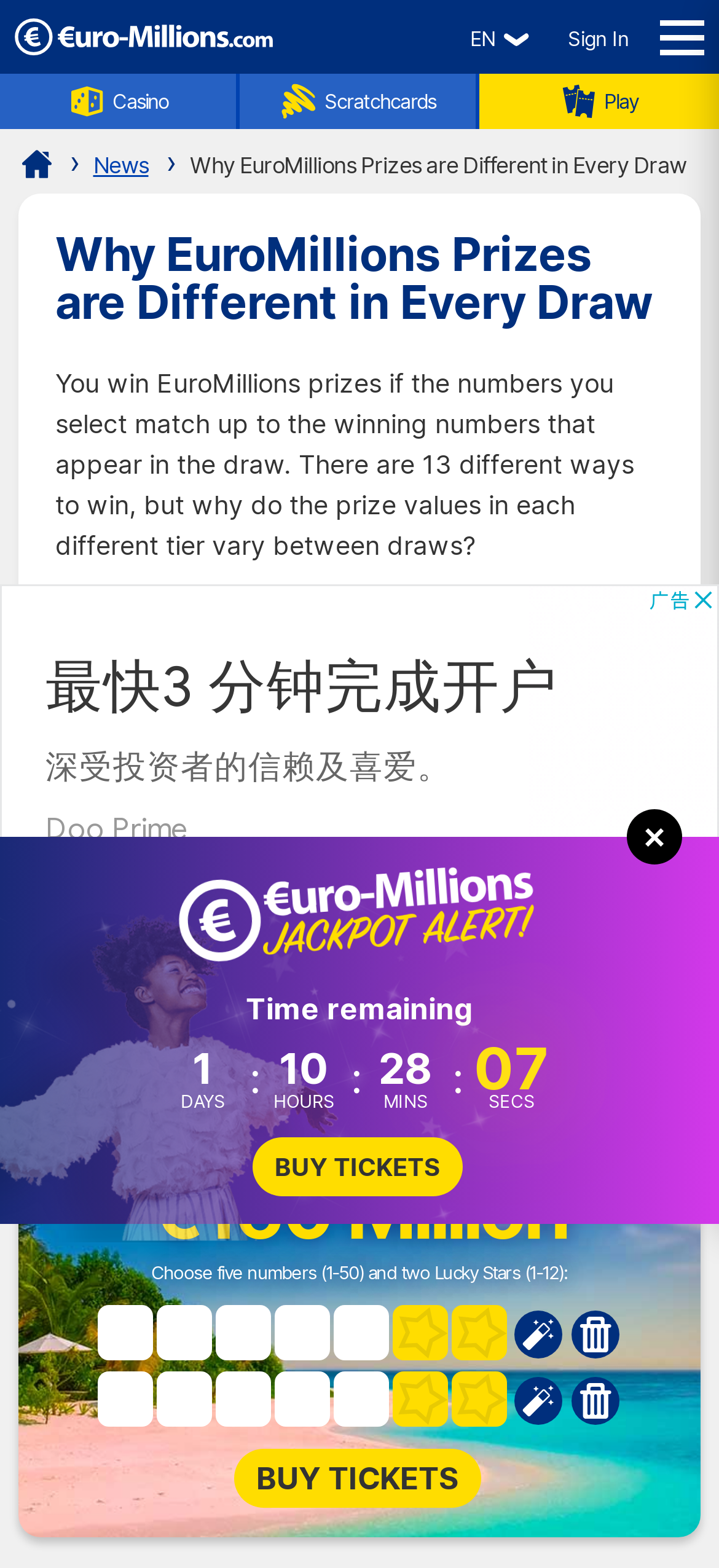Identify and provide the bounding box for the element described by: "Play".

[0.667, 0.047, 1.0, 0.082]